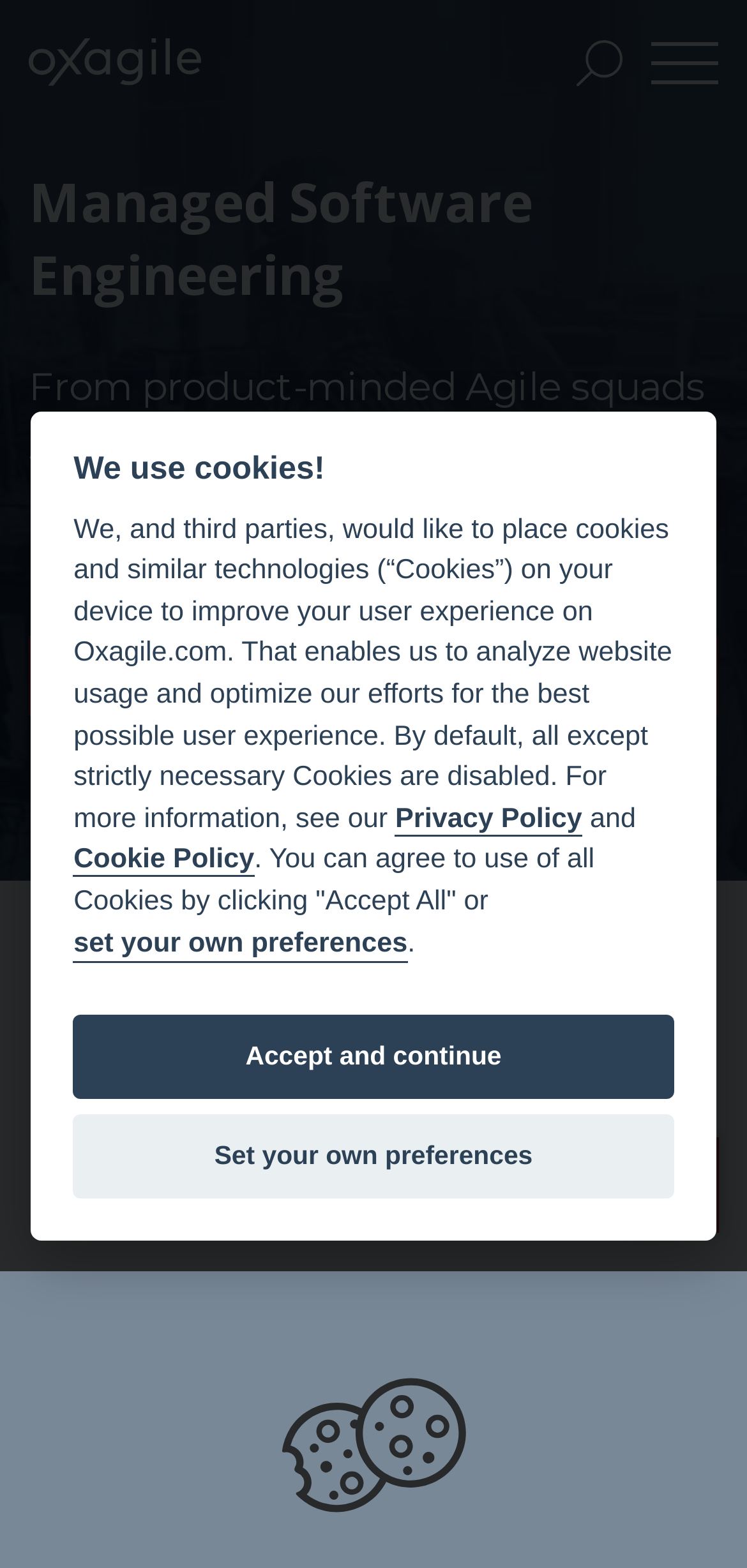Extract the bounding box coordinates of the UI element described by: "title="EnviWeb"". The coordinates should include four float numbers ranging from 0 to 1, e.g., [left, top, right, bottom].

None